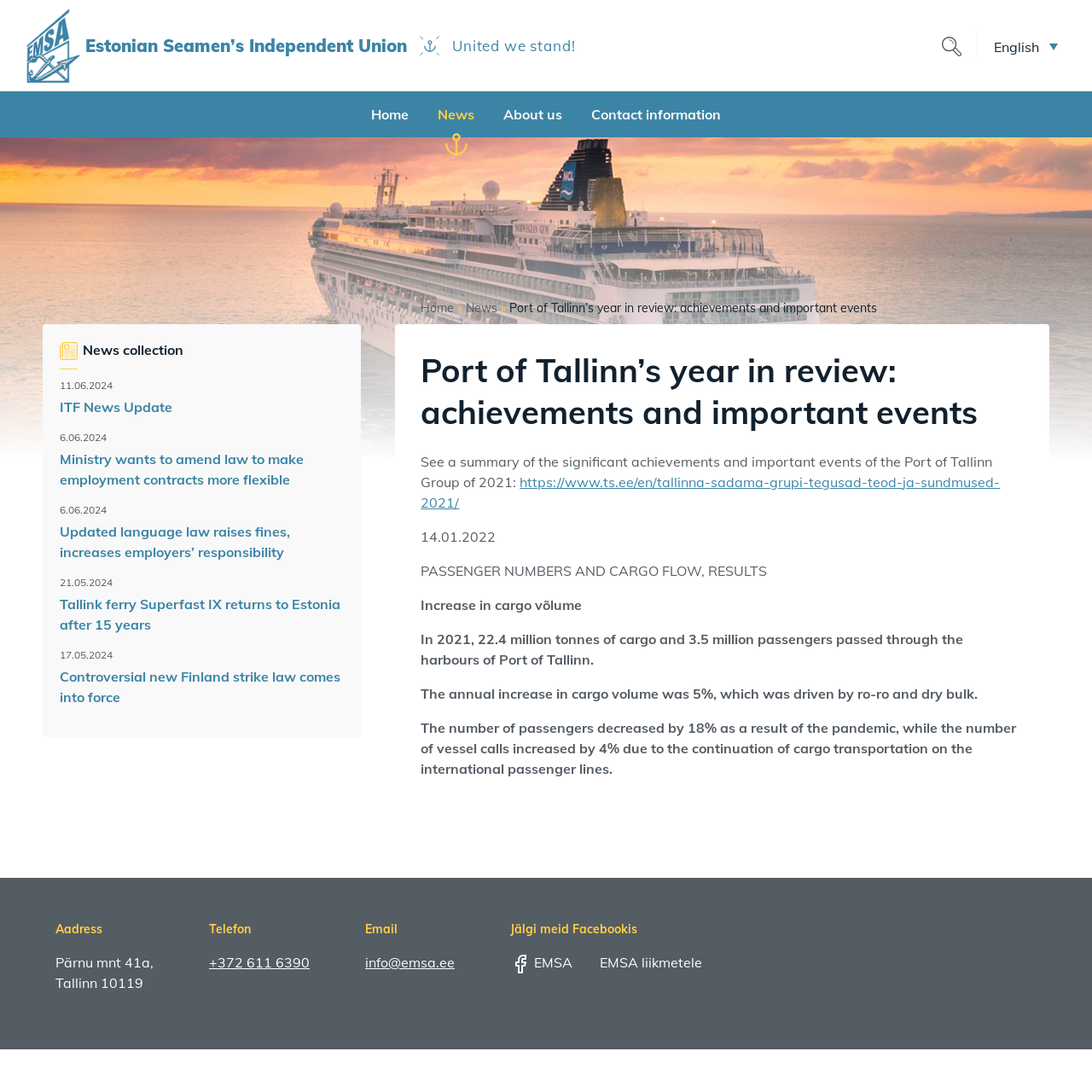Locate the bounding box coordinates of the area to click to fulfill this instruction: "Read the news about ITF News Update". The bounding box should be presented as four float numbers between 0 and 1, in the order [left, top, right, bottom].

[0.055, 0.364, 0.315, 0.382]